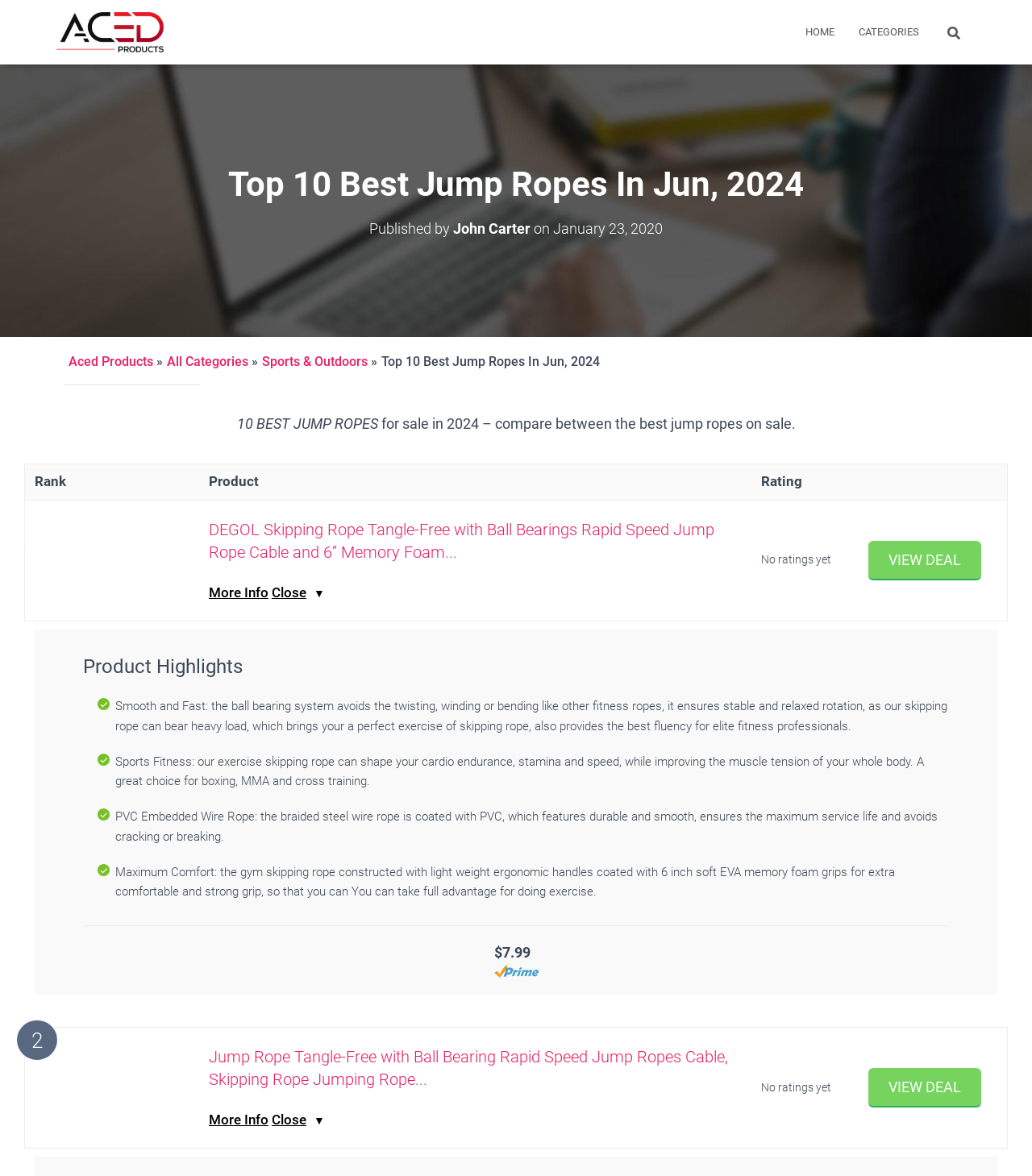Identify and generate the primary title of the webpage.

Top 10 Best Jump Ropes In Jun, 2024